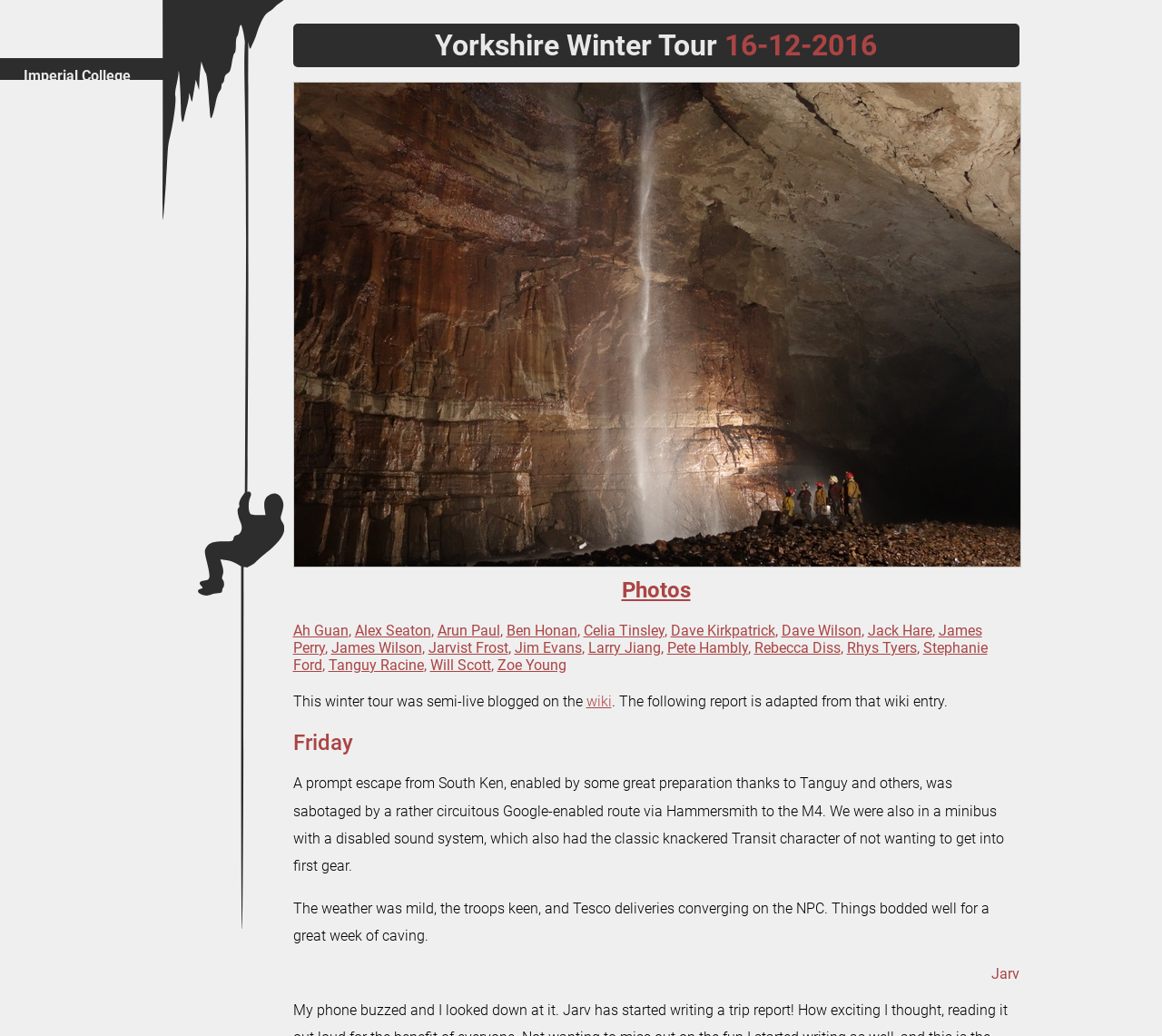Please respond to the question using a single word or phrase:
What is the date of the Yorkshire Winter Tour?

16-12-2016